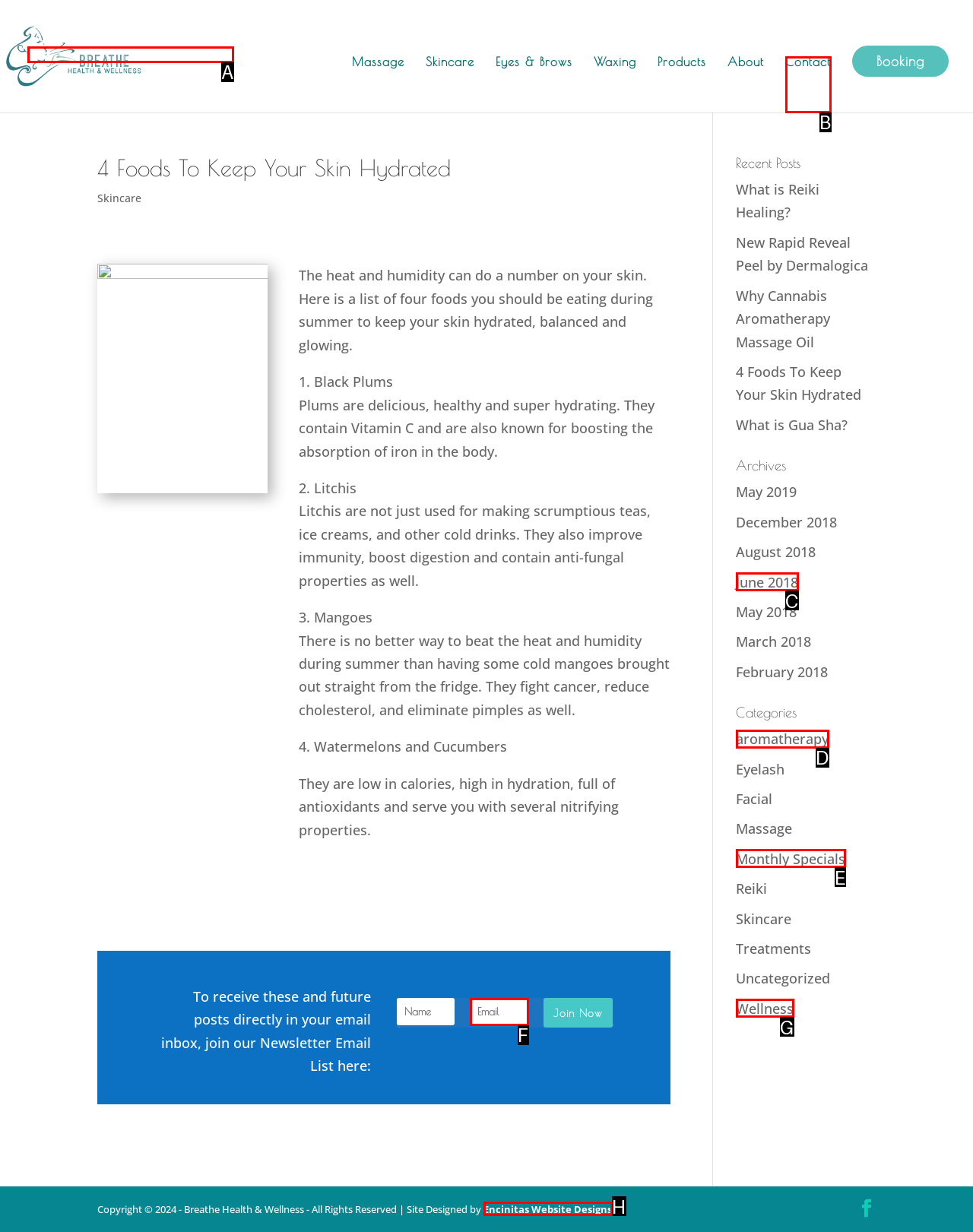Choose the letter that best represents the description: Encinitas Website Designs. Answer with the letter of the selected choice directly.

H